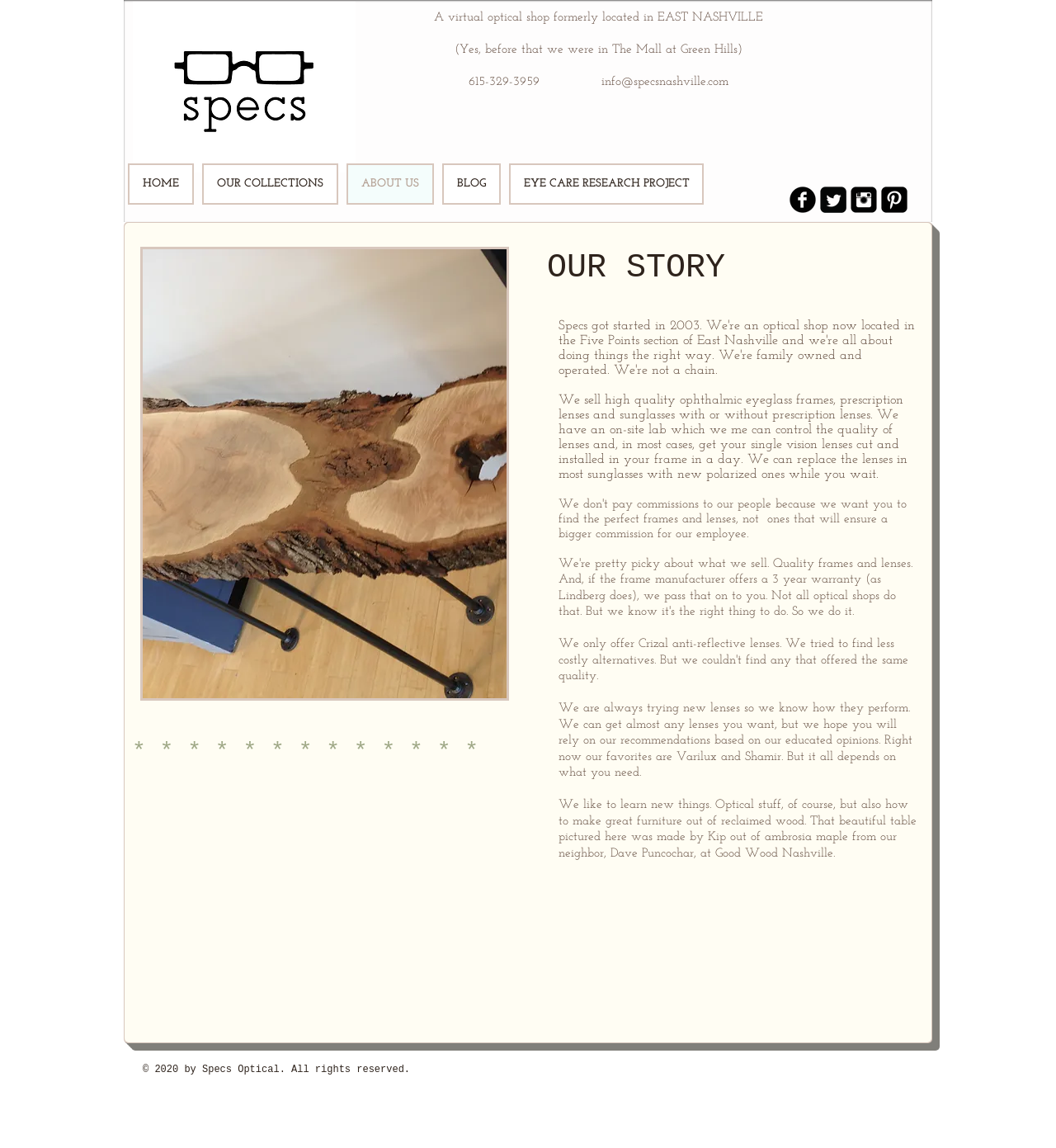Give a short answer using one word or phrase for the question:
What is the name of the neighbor who provides reclaimed wood to Specs Optics Nashville?

Dave Puncochar